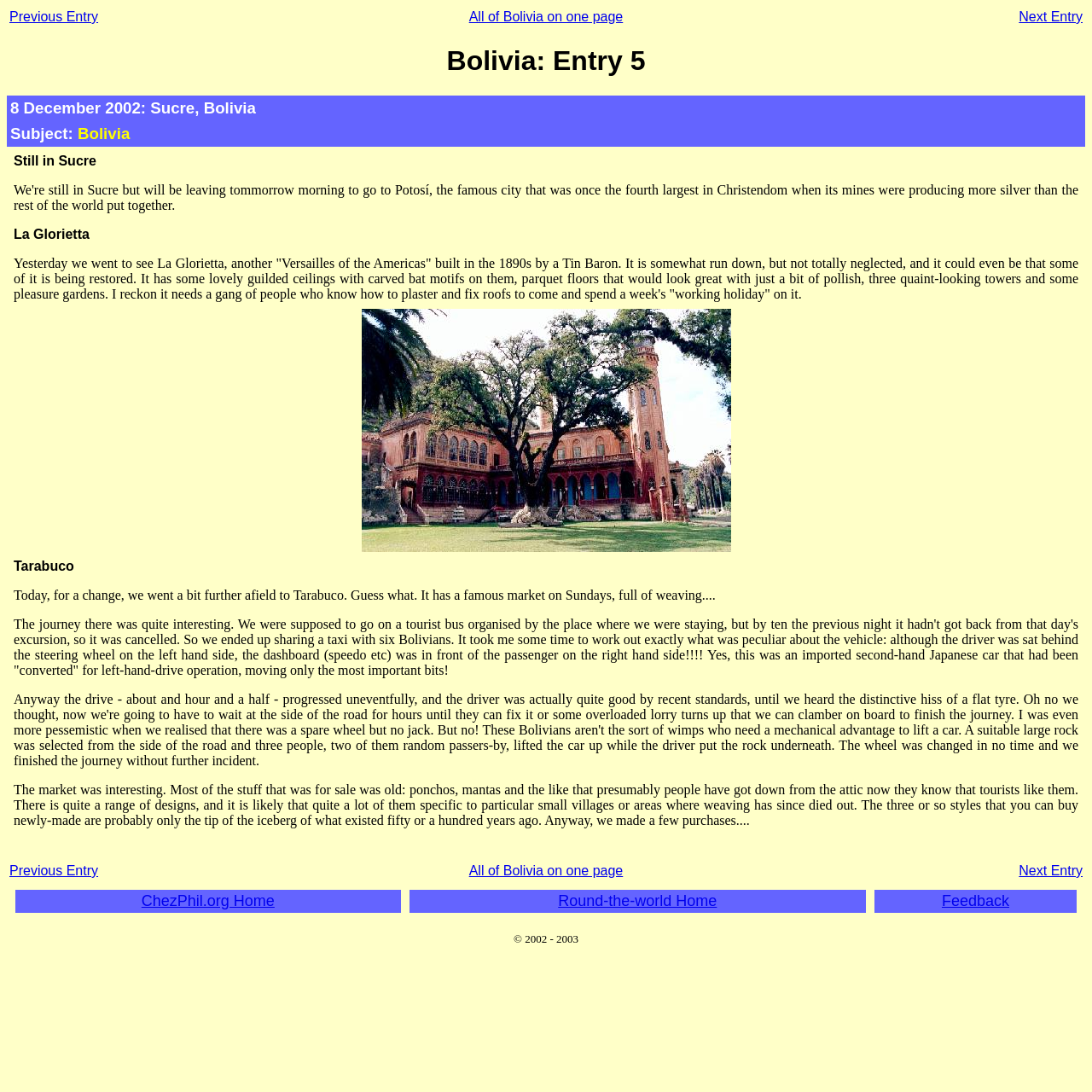Please identify the bounding box coordinates of the area that needs to be clicked to fulfill the following instruction: "Go to 'All of Bolivia on one page'."

[0.429, 0.009, 0.571, 0.022]